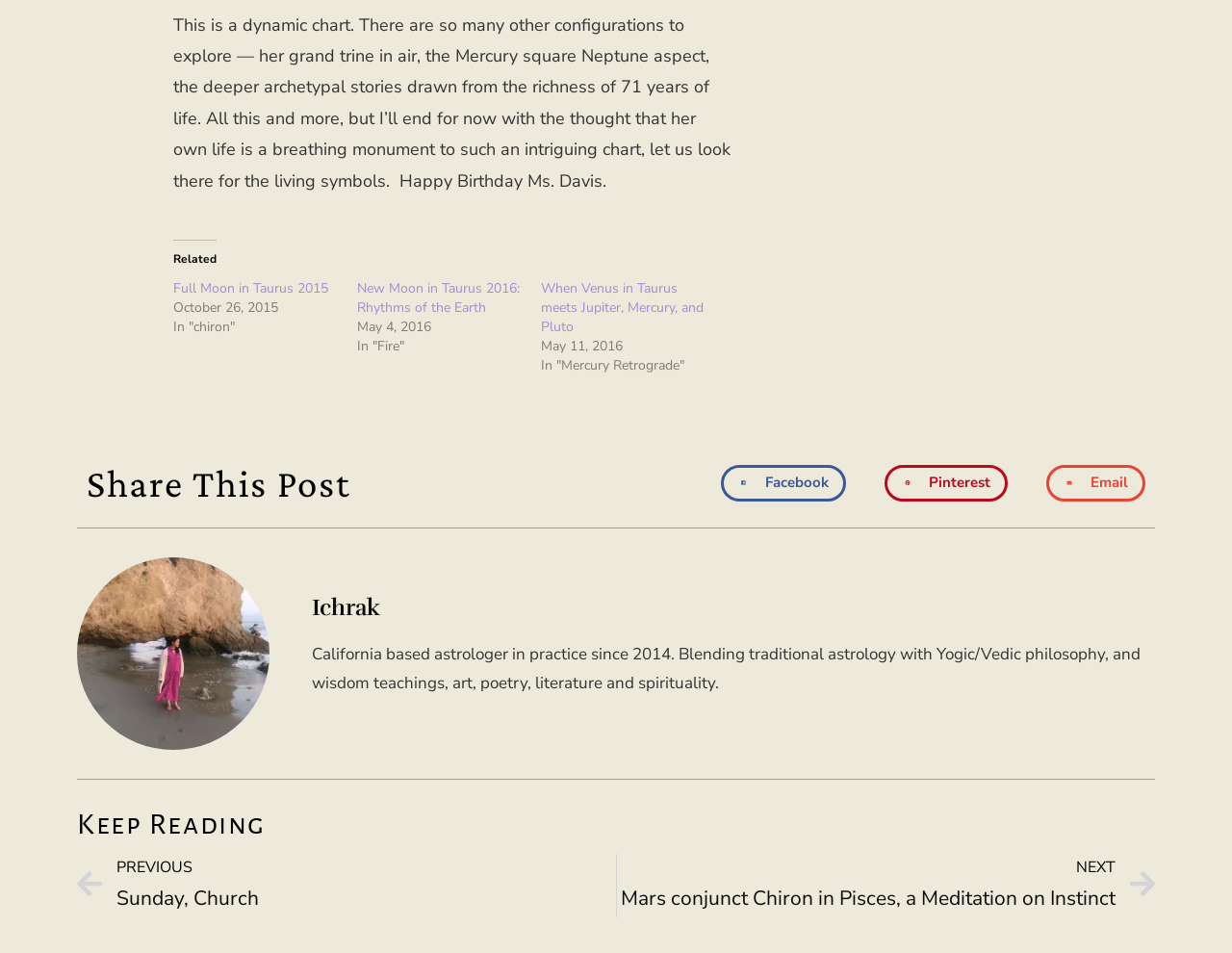Kindly respond to the following question with a single word or a brief phrase: 
What is the name of the astrologer mentioned on the webpage?

Ichrak